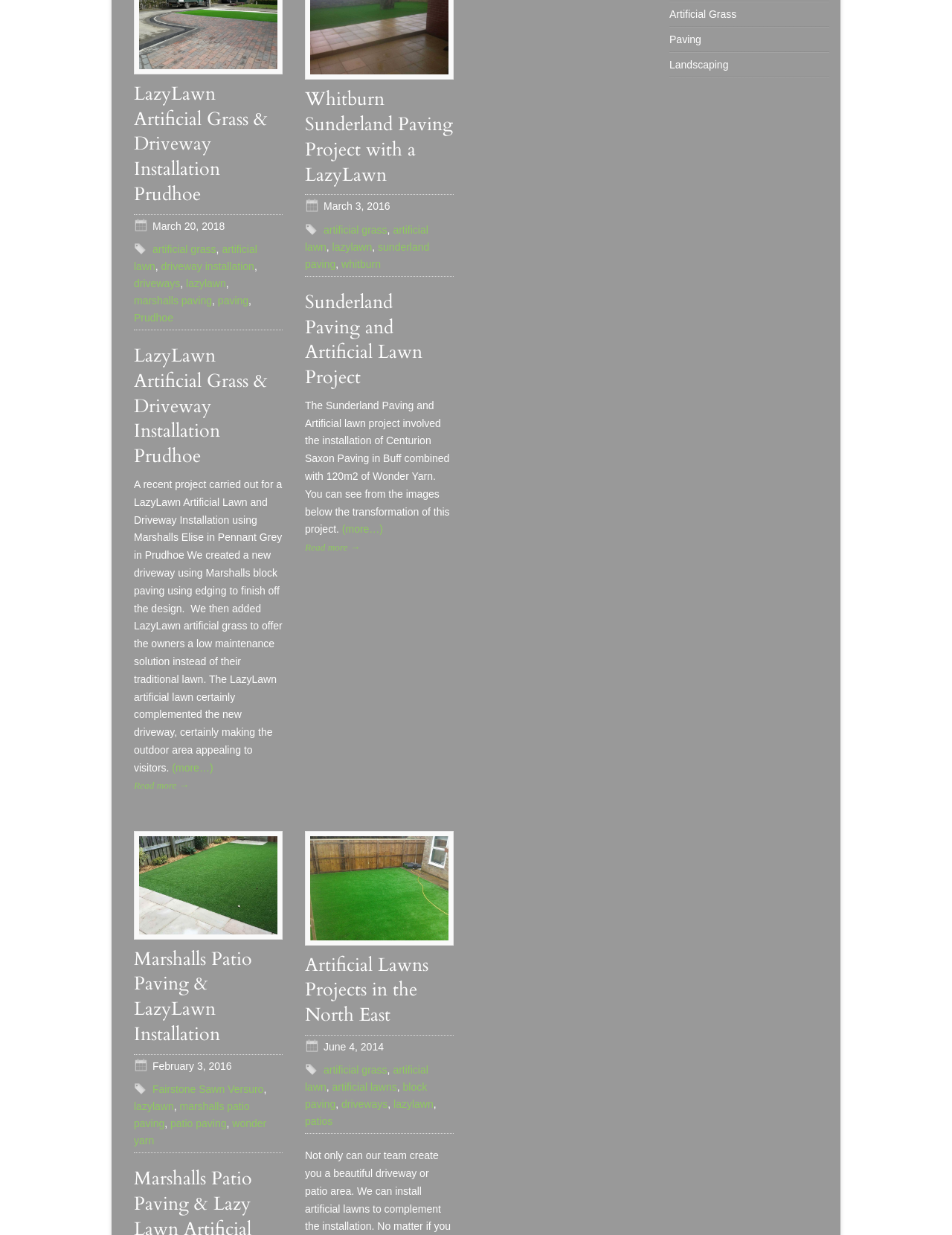Can you pinpoint the bounding box coordinates for the clickable element required for this instruction: "Subscribe to the newsletter"? The coordinates should be four float numbers between 0 and 1, i.e., [left, top, right, bottom].

None